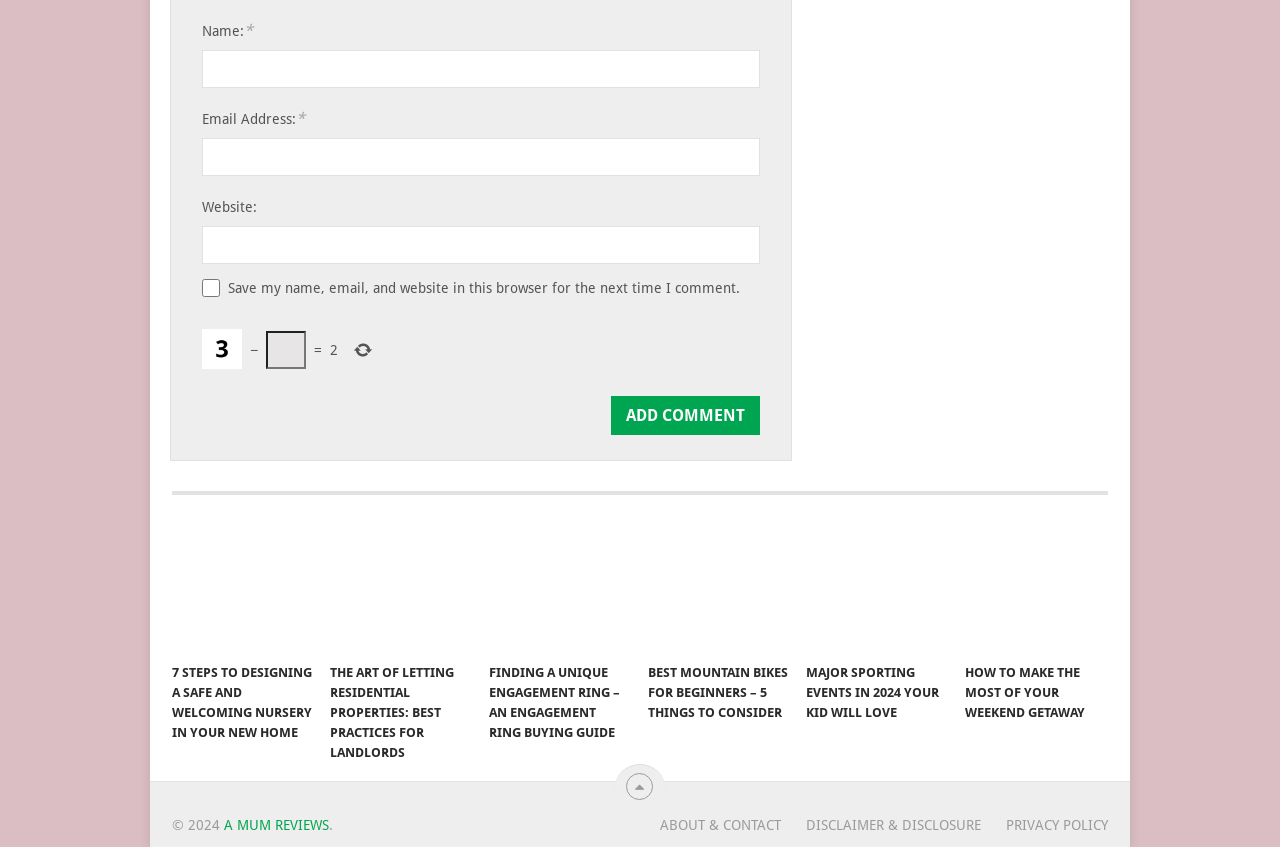How many comment fields are there?
Answer the question with detailed information derived from the image.

There are three comment fields: 'Name:', 'Email Address:', and 'Website:'.